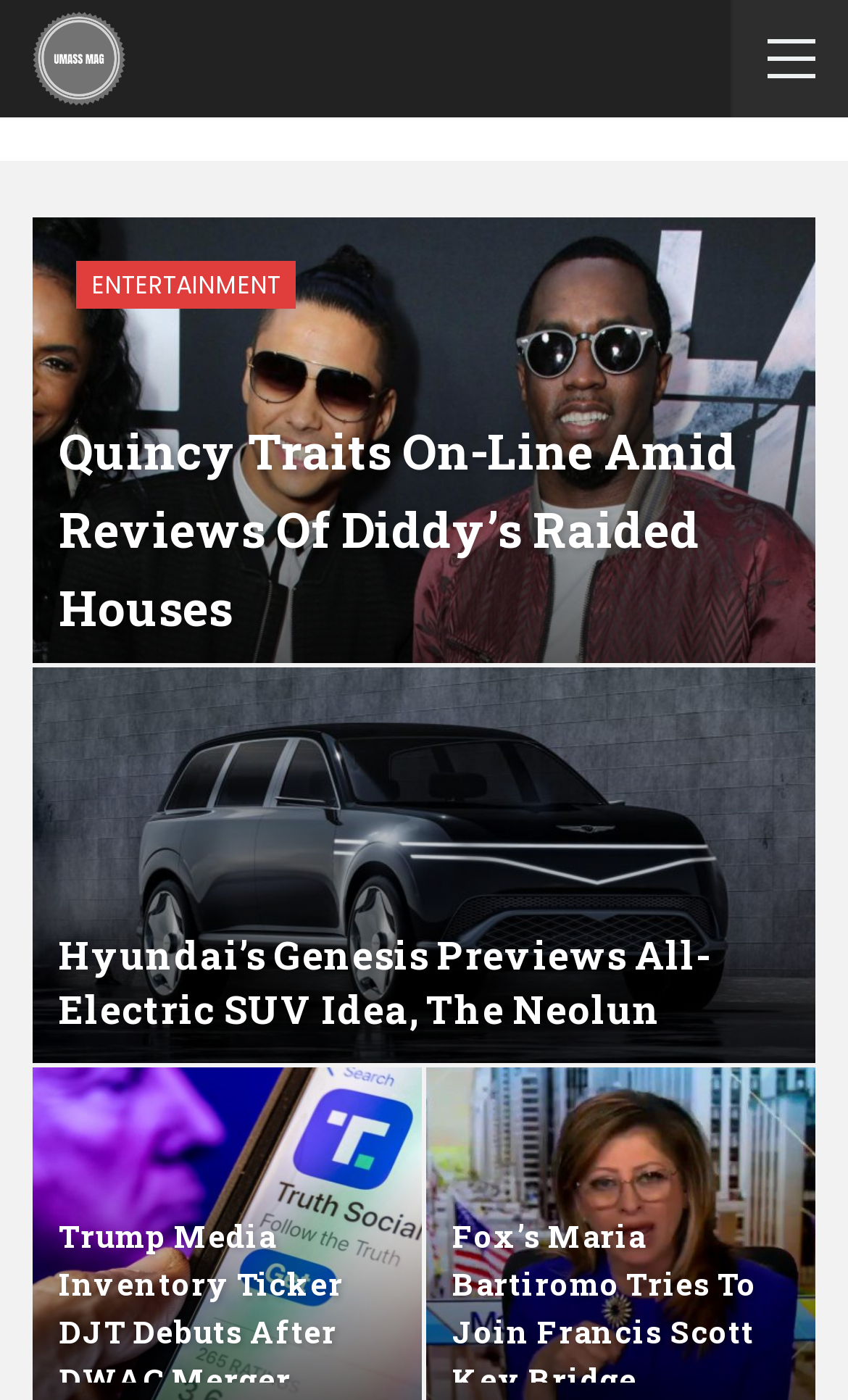Identify the coordinates of the bounding box for the element described below: "Entertainment". Return the coordinates as four float numbers between 0 and 1: [left, top, right, bottom].

[0.09, 0.186, 0.349, 0.221]